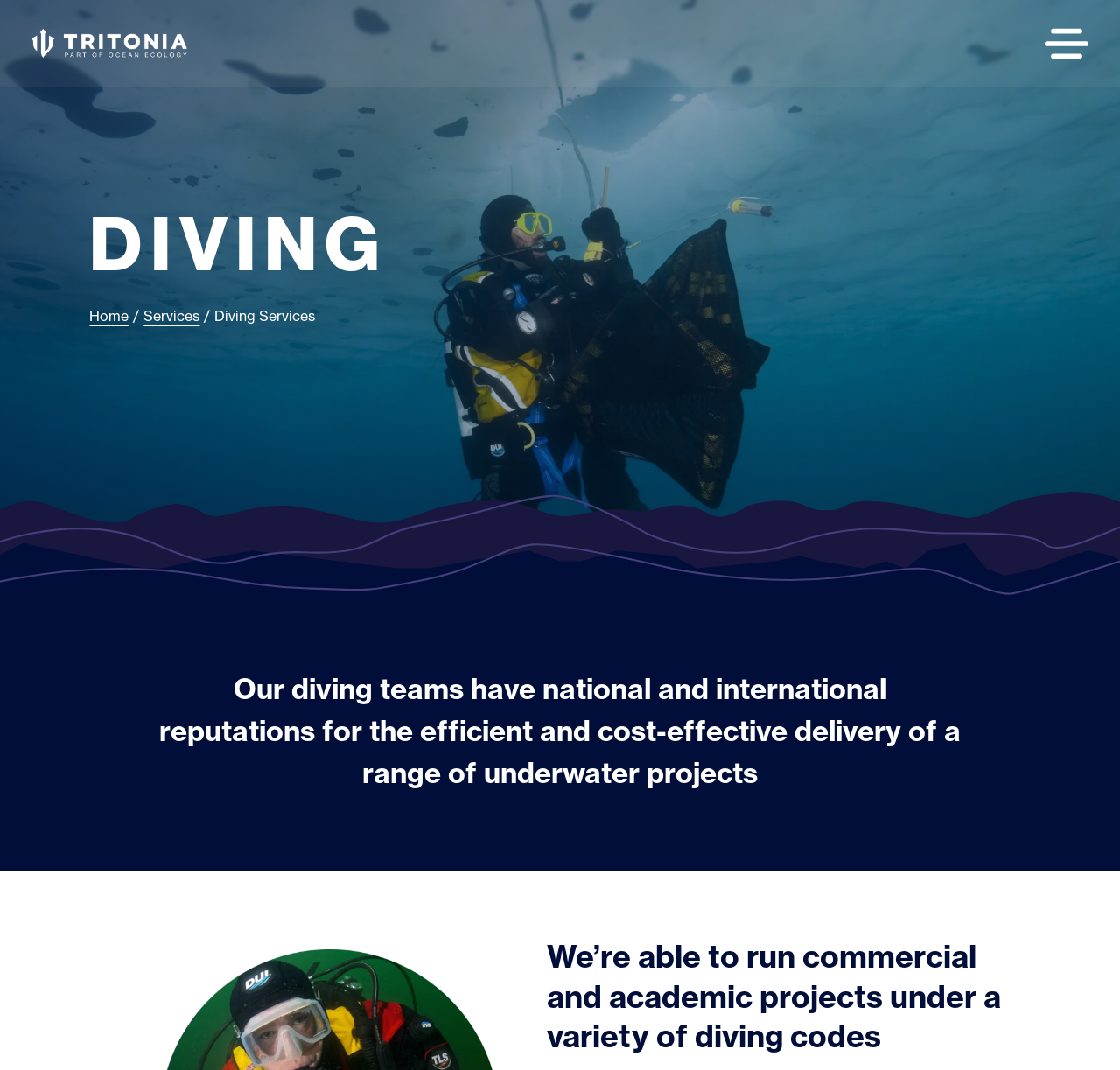Please answer the following question using a single word or phrase: 
What is the main service offered by the company?

Diving services